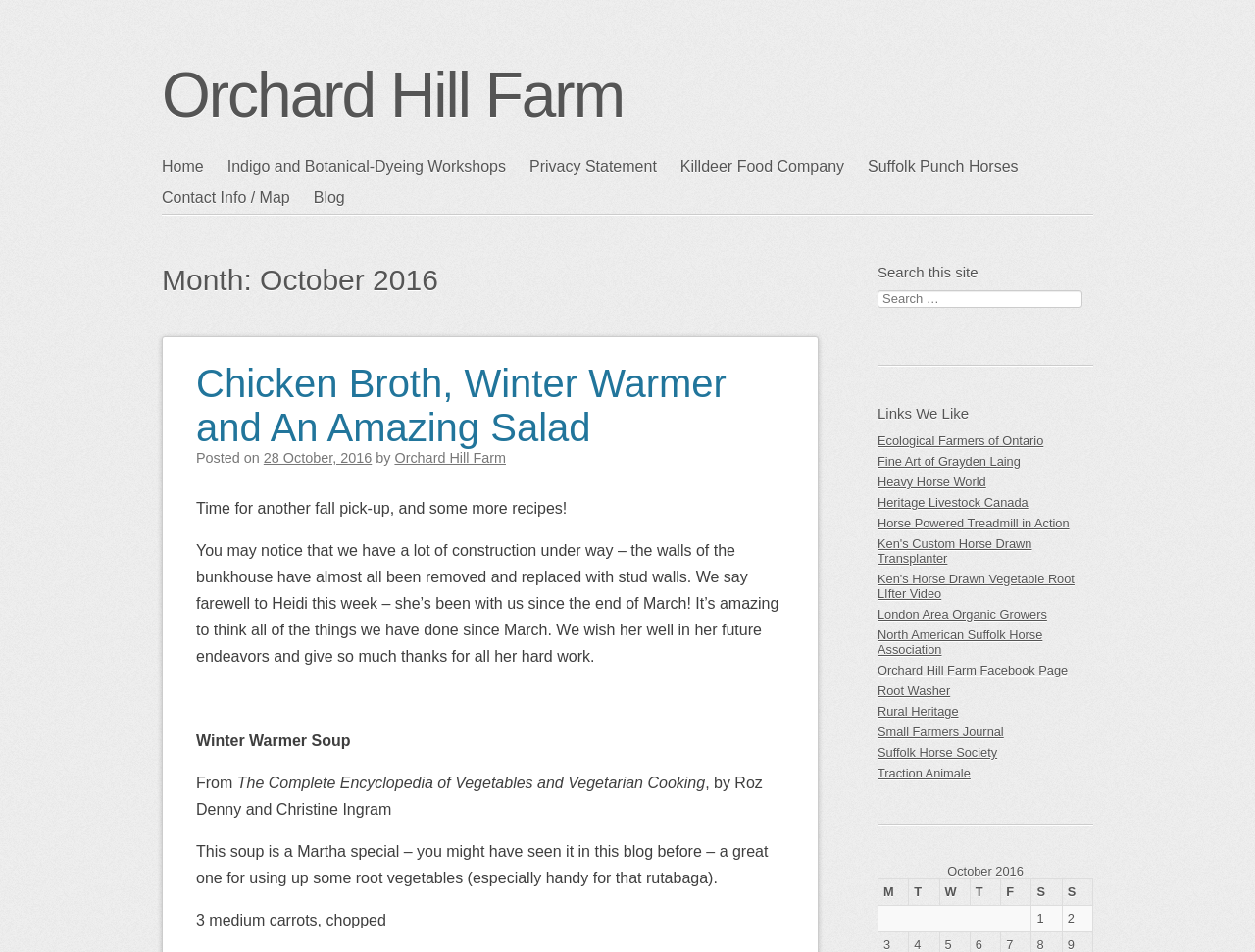What is the purpose of the search box?
Could you answer the question with a detailed and thorough explanation?

The search box is located near the top of the webpage and is labeled 'Search this site'. This suggests that its purpose is to allow users to search for content within the website.